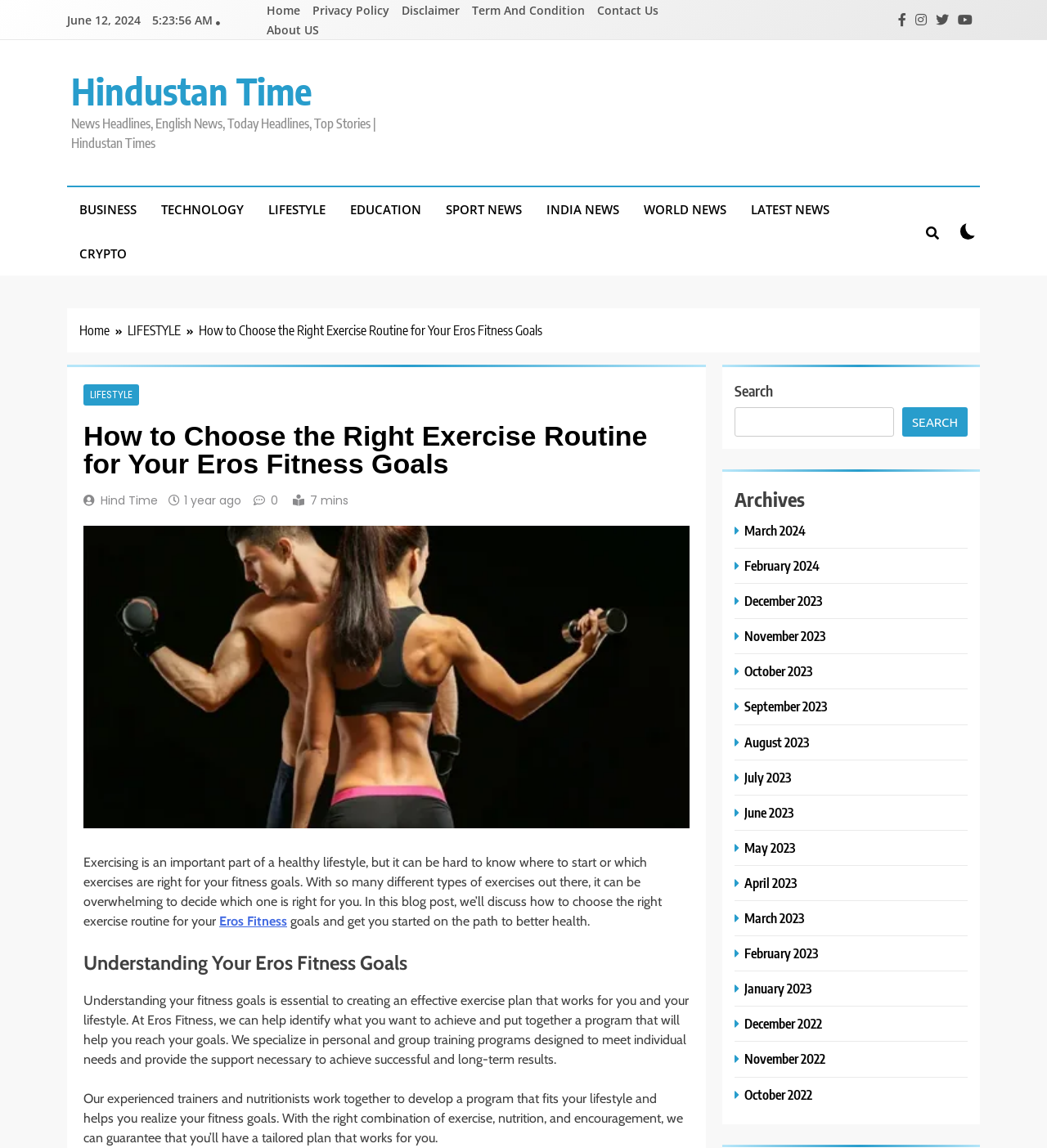Please give a concise answer to this question using a single word or phrase: 
What is the purpose of the search box?

To search the website